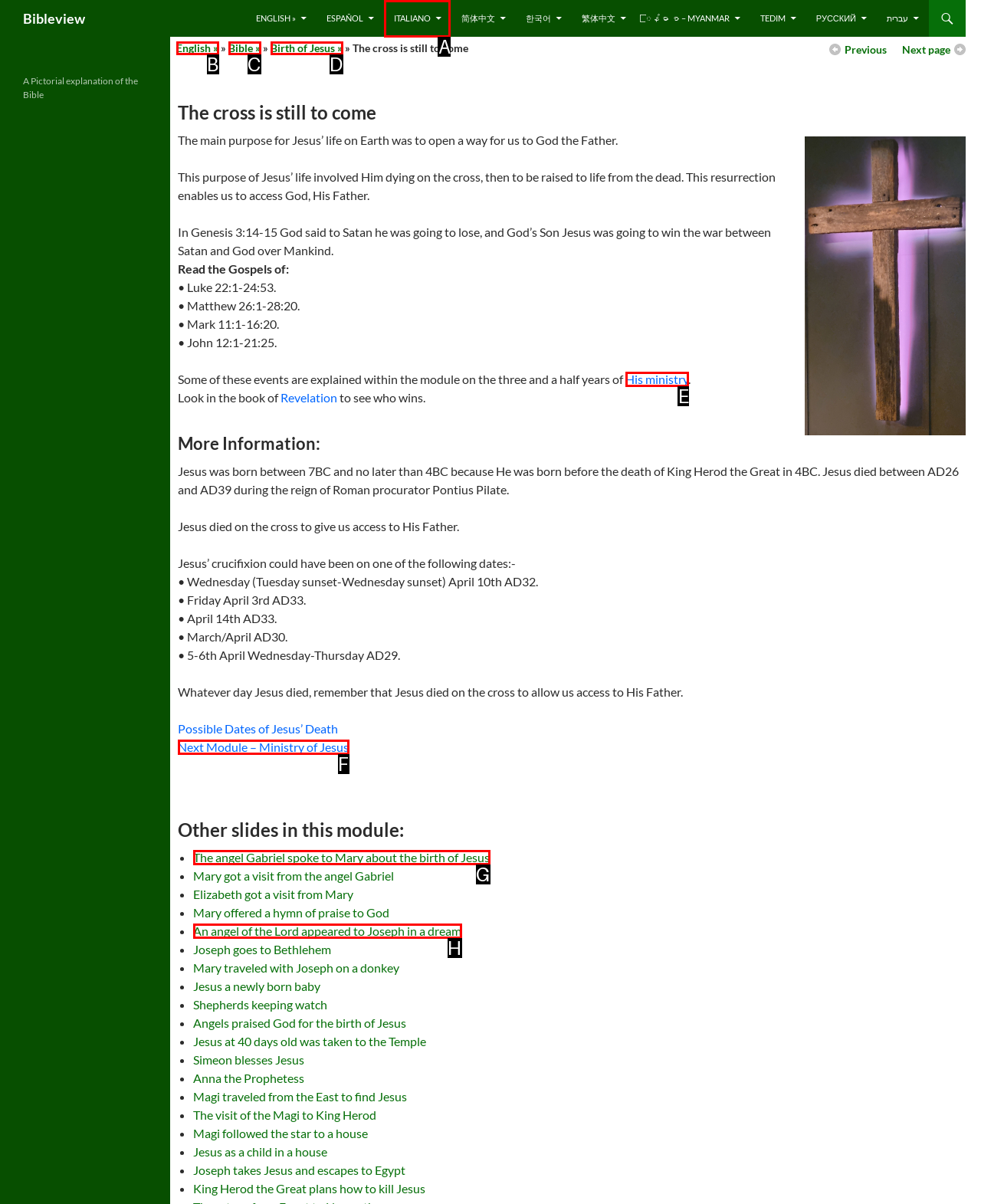Identify the correct UI element to click on to achieve the task: Learn about Jesus' ministry. Provide the letter of the appropriate element directly from the available choices.

E